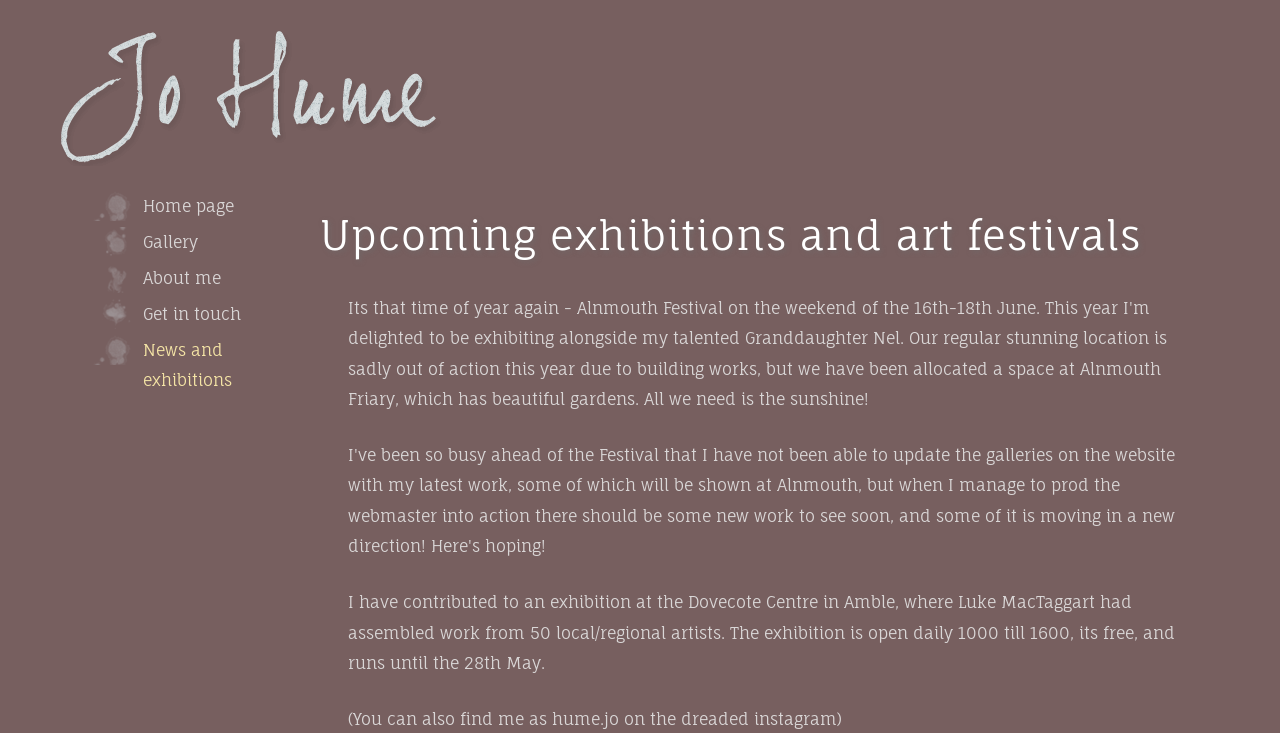Determine the primary headline of the webpage.

Upcoming exhibitions and art festivals